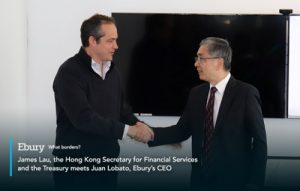Where is Ebury's office located?
Refer to the image and give a detailed answer to the query.

The caption states that Mr. James Lau visited Ebury's London Office, indicating that the office is located in London.